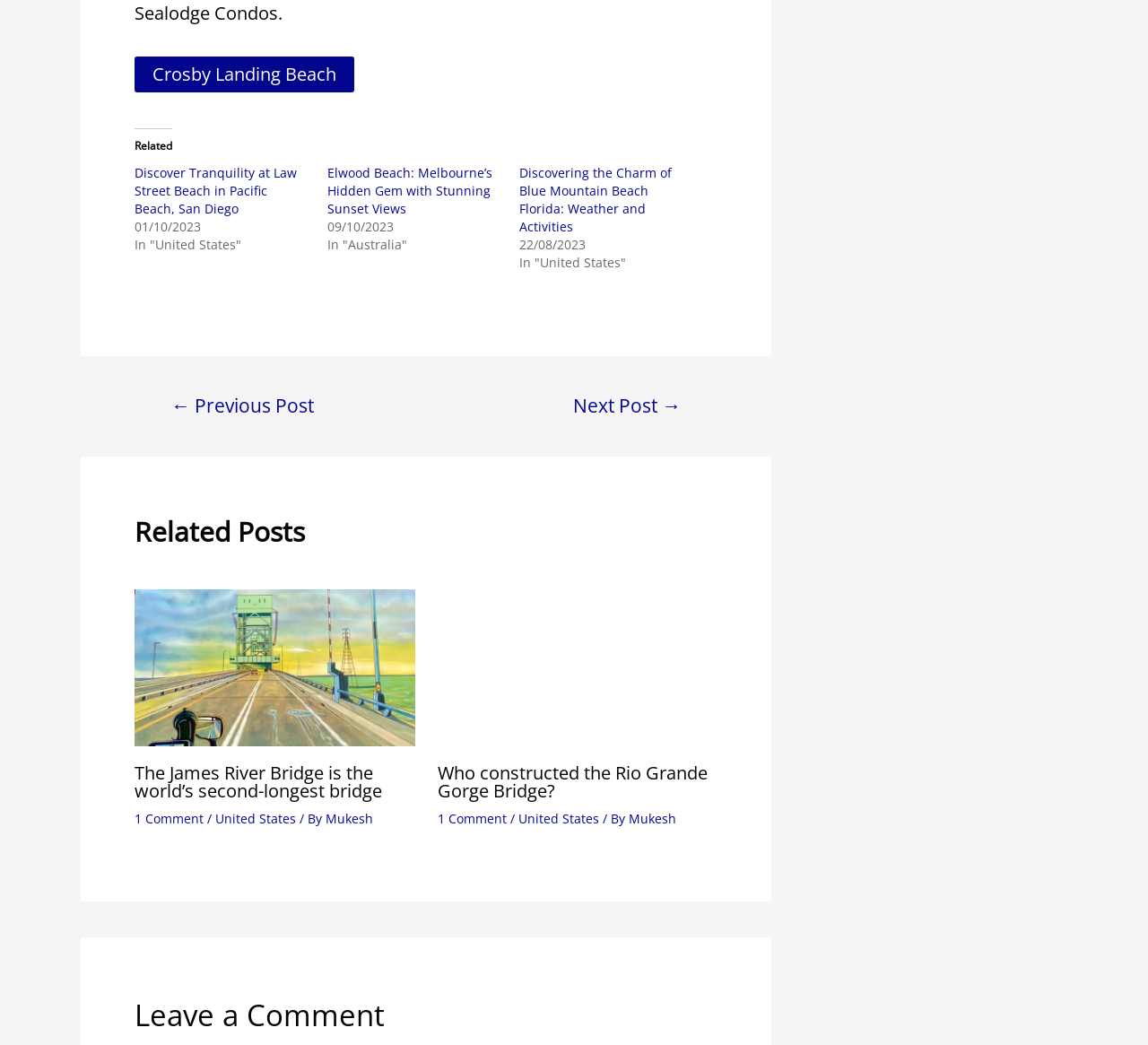Please specify the bounding box coordinates in the format (top-left x, top-left y, bottom-right x, bottom-right y), with all values as floating point numbers between 0 and 1. Identify the bounding box of the UI element described by: Crosby Landing Beach

[0.117, 0.054, 0.309, 0.089]